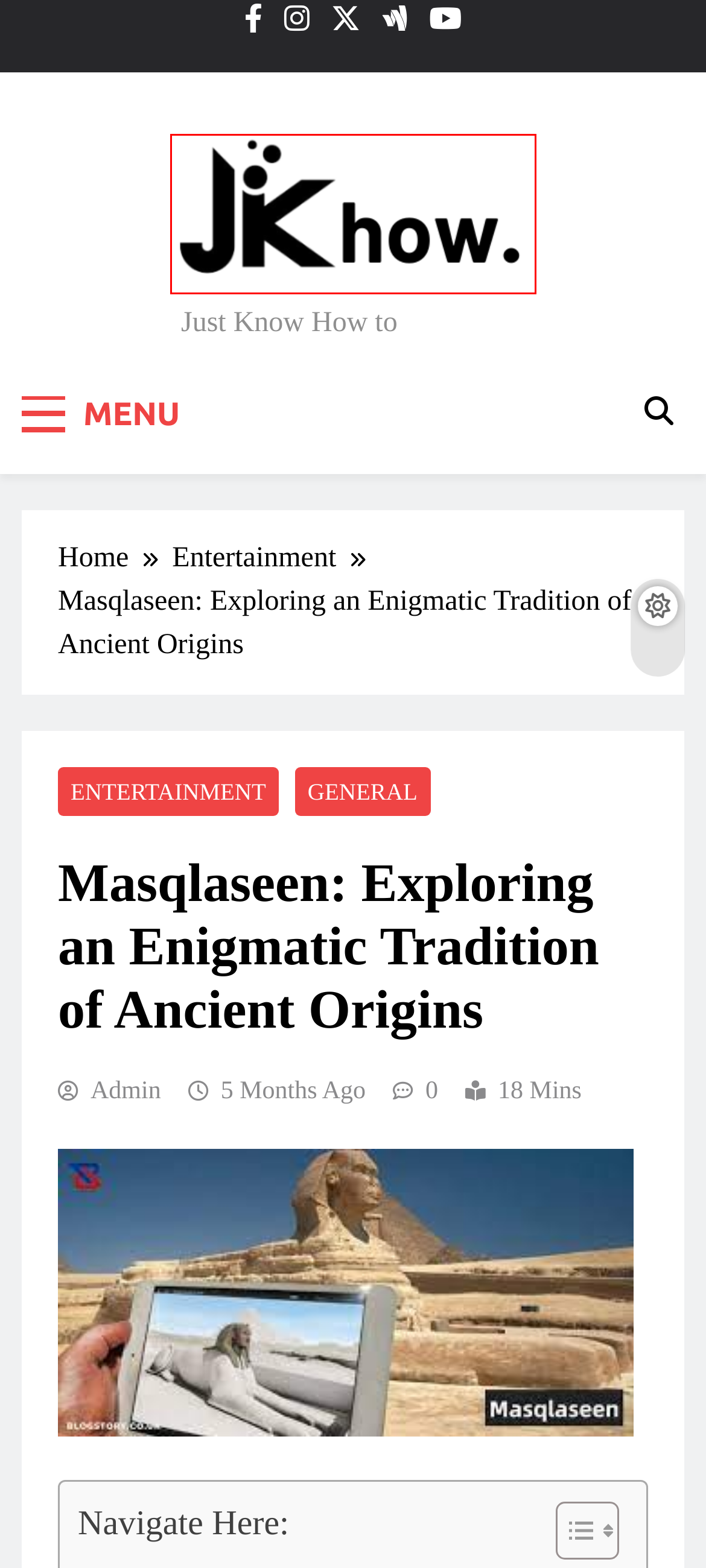You have a screenshot of a webpage with a red bounding box around an element. Select the webpage description that best matches the new webpage after clicking the element within the red bounding box. Here are the descriptions:
A. Jeinz Macias
B. JK How - Just Know How to
C. General Archives - JK How
D. 2021 - JK How
E. /gv8ap9jpnwk
F. 2130187210
G. Entertainment Archives - JK How
H. Lily Starfire Encore

B